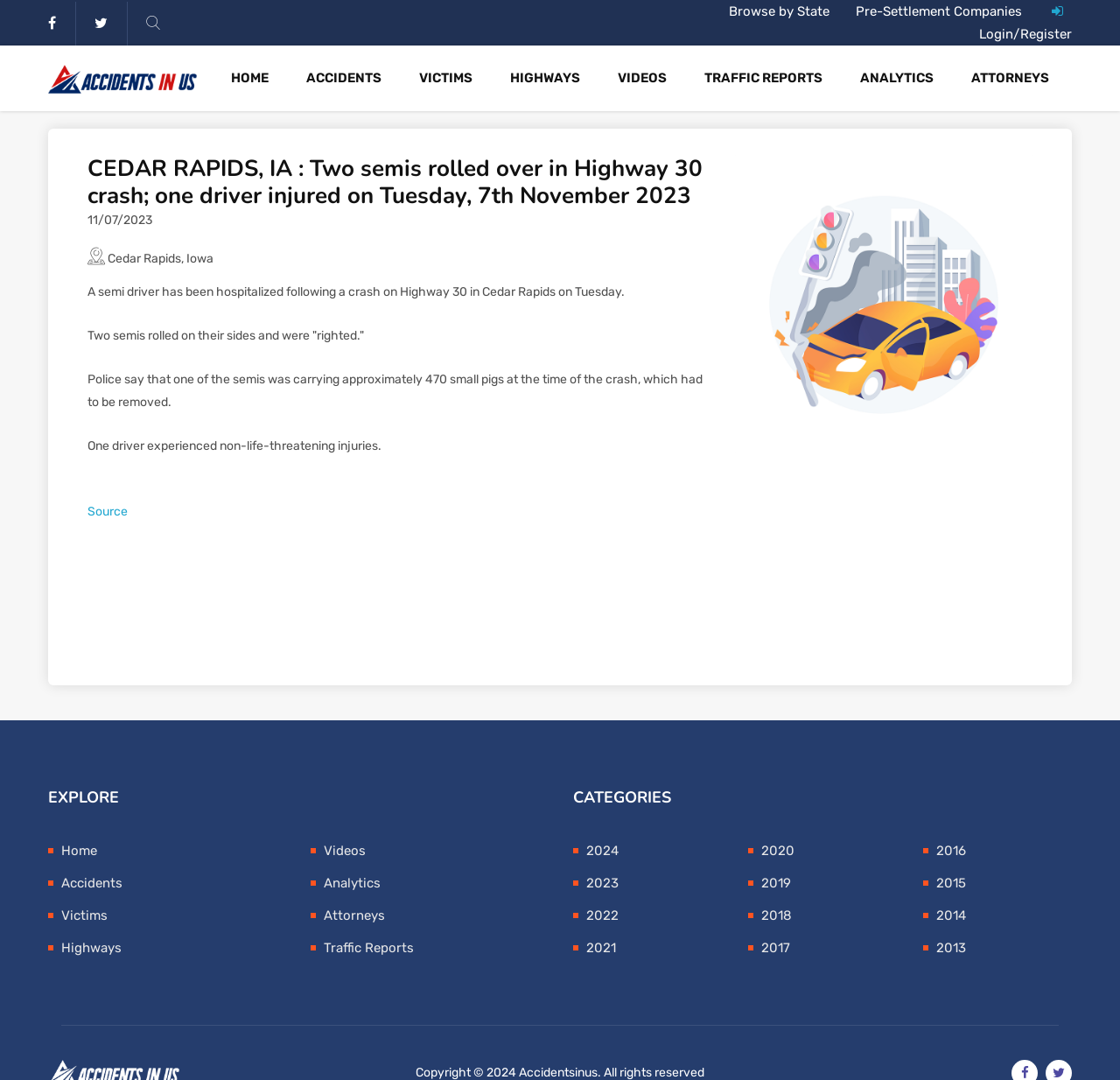Provide the bounding box for the UI element matching this description: "Traffic Reports".

[0.289, 0.87, 0.37, 0.885]